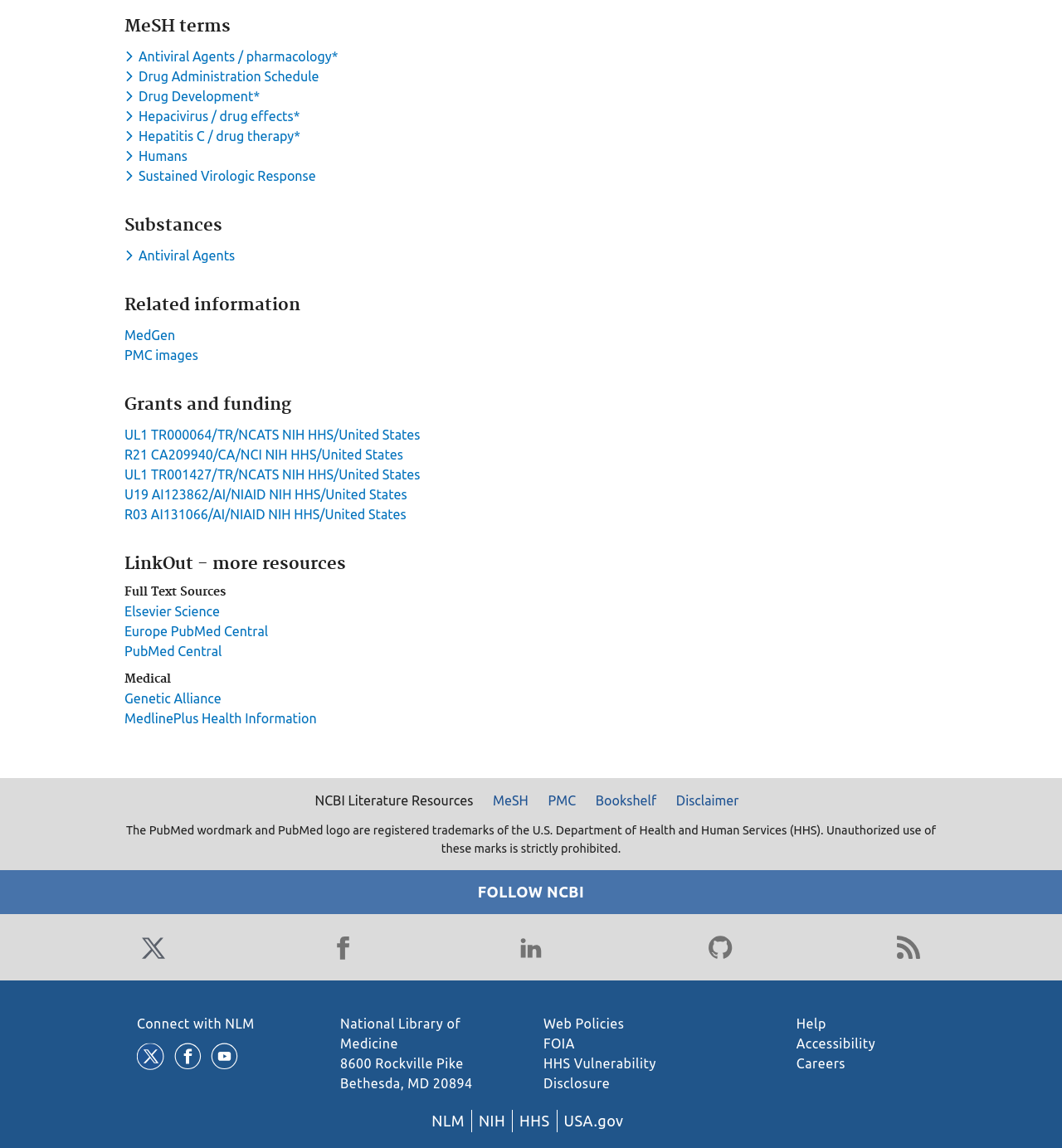Identify the bounding box coordinates of the section that should be clicked to achieve the task described: "Follow NCBI on Twitter".

[0.129, 0.811, 0.16, 0.84]